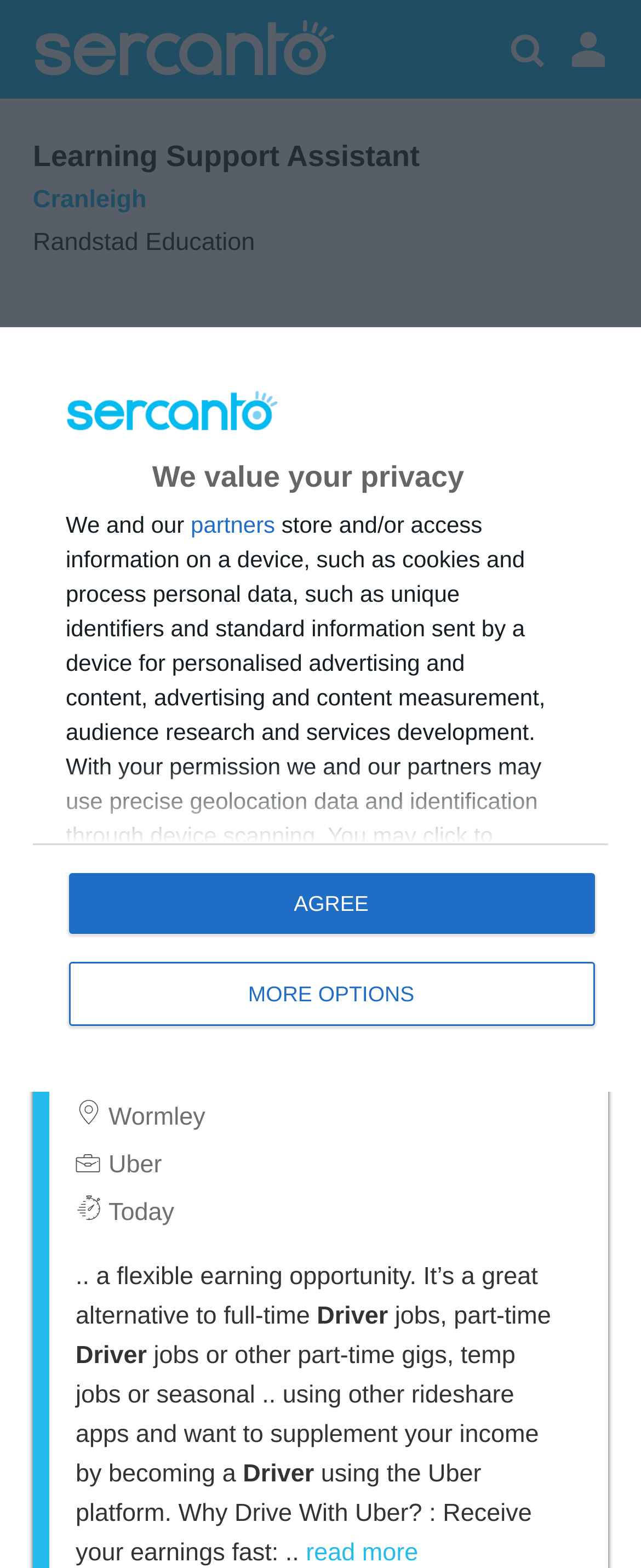Given the element description: "MORE OPTIONS", predict the bounding box coordinates of this UI element. The coordinates must be four float numbers between 0 and 1, given as [left, top, right, bottom].

[0.106, 0.613, 0.927, 0.654]